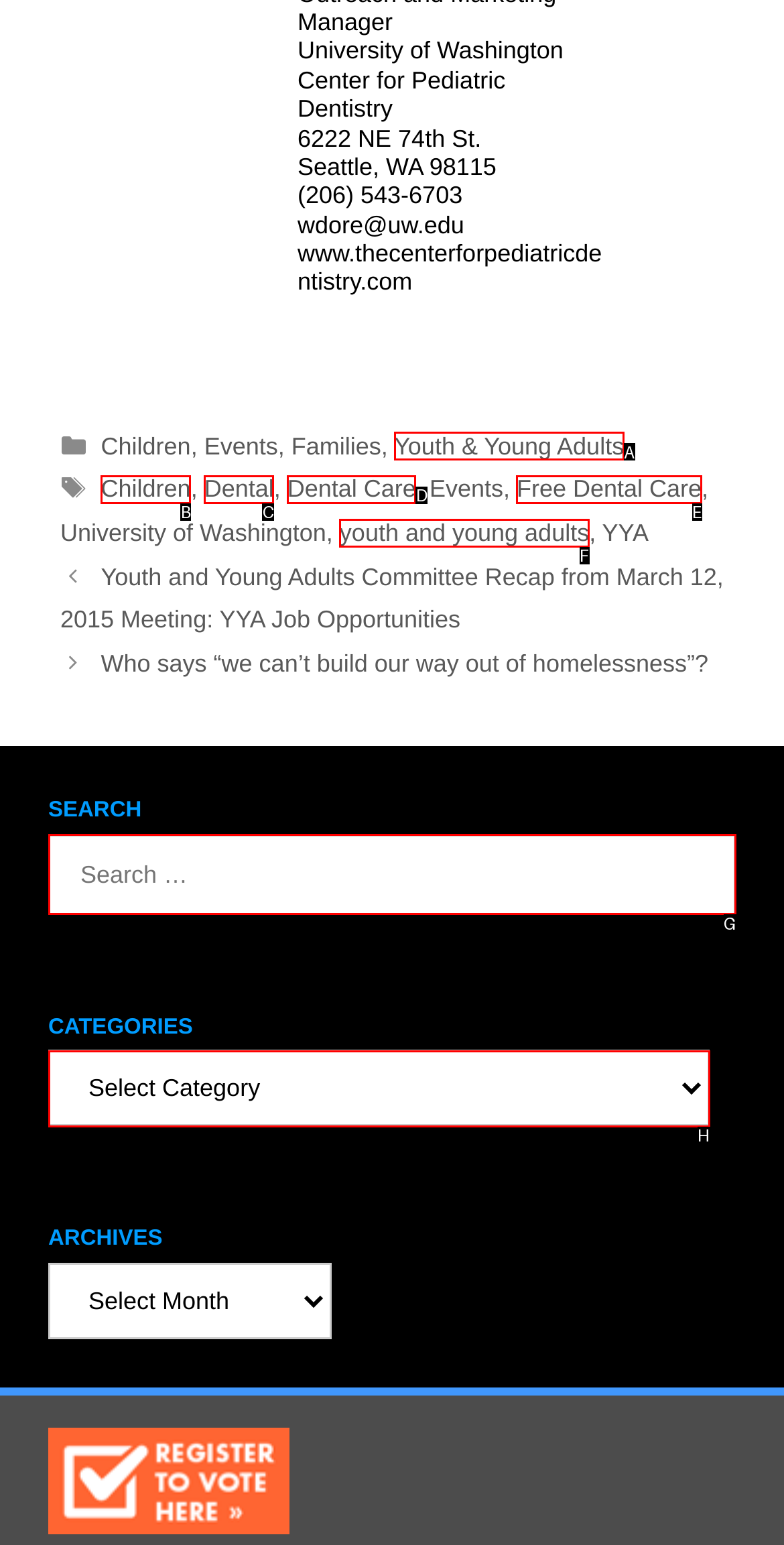From the given choices, indicate the option that best matches: Dental Care
State the letter of the chosen option directly.

D